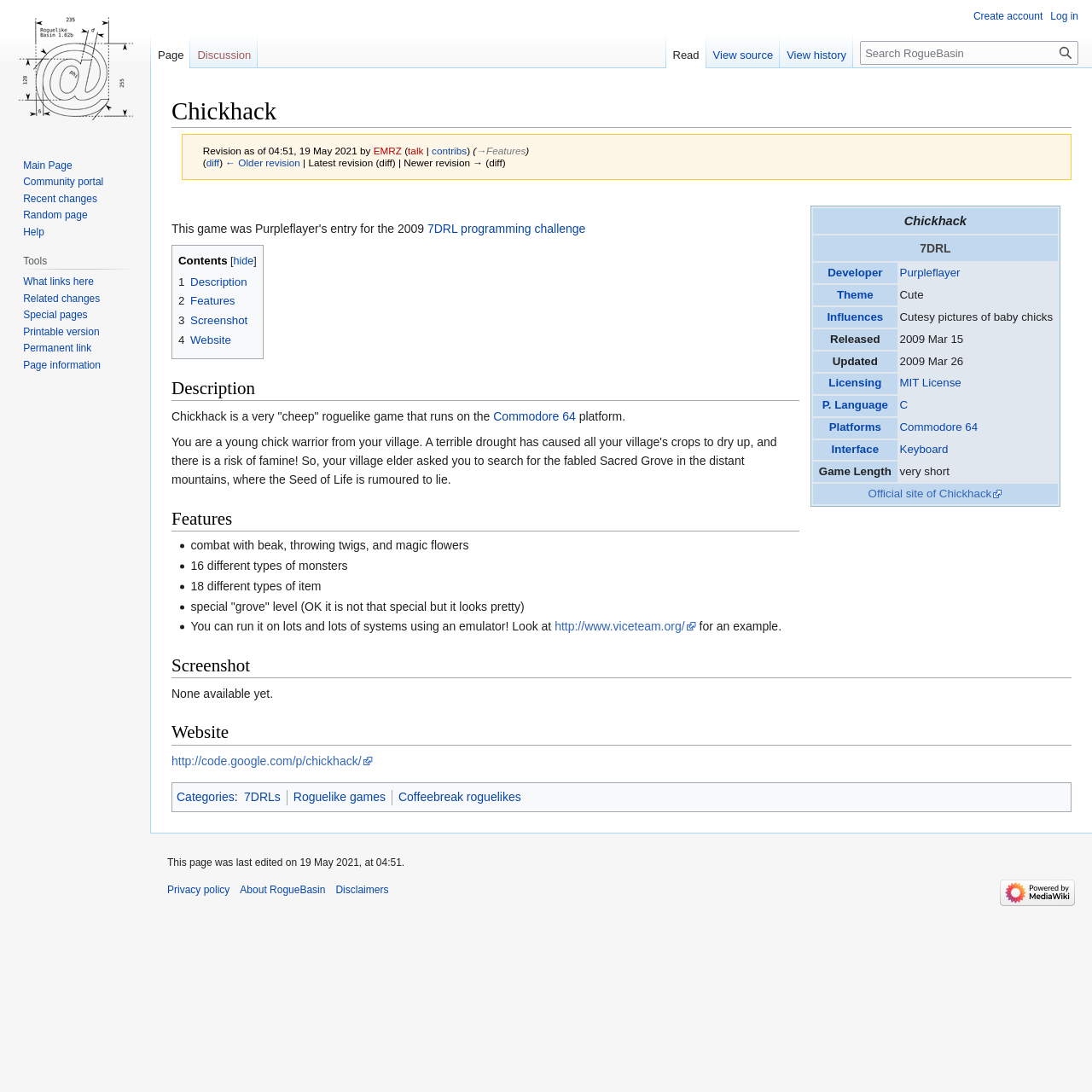What platform does Chickhack run on?
Using the details shown in the screenshot, provide a comprehensive answer to the question.

The platform information can be found in the description section of the webpage, where it is mentioned that Chickhack is a roguelike game that runs on the Commodore 64 platform.